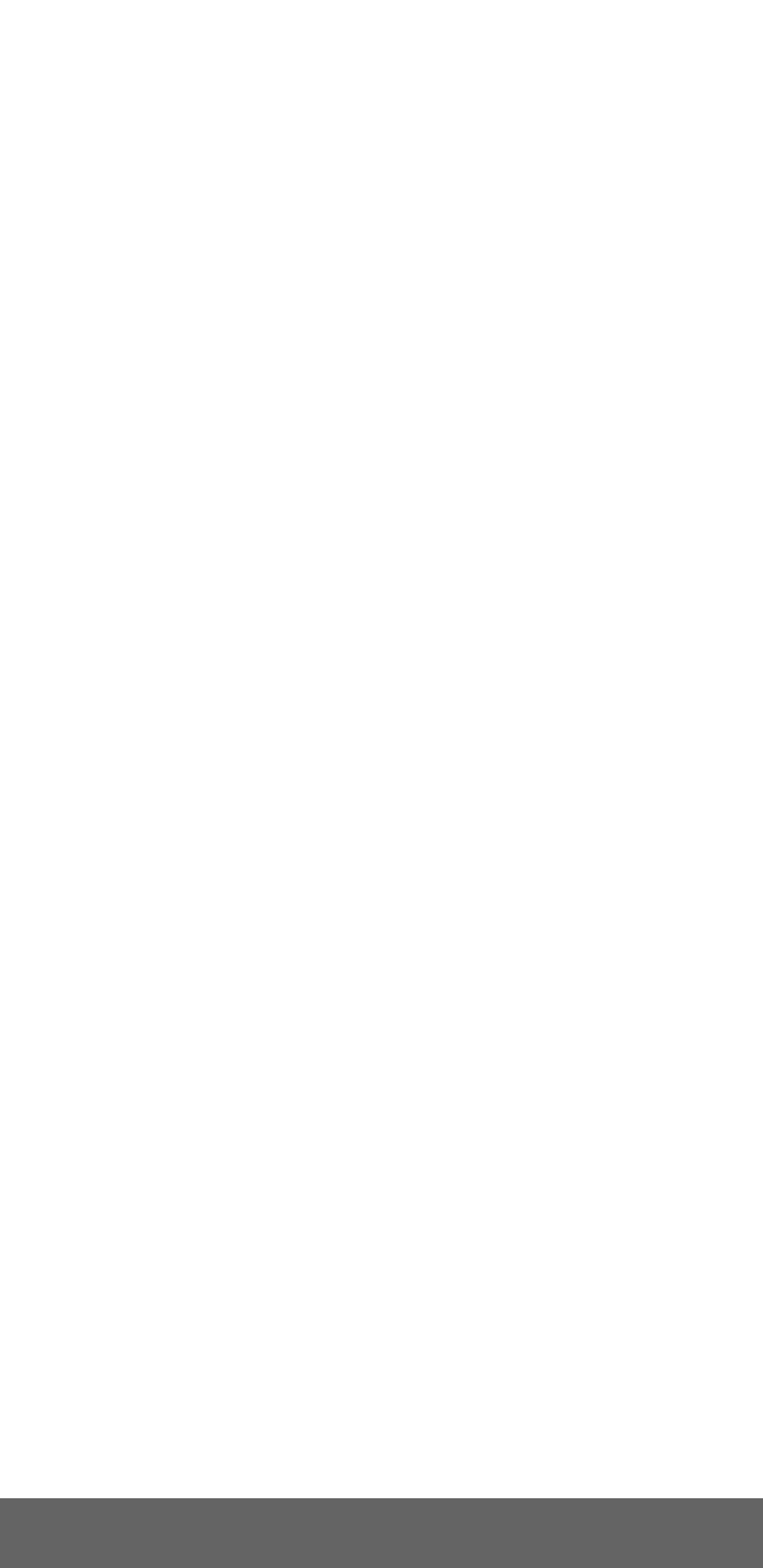What is the purpose of the checkbox?
Using the picture, provide a one-word or short phrase answer.

Accept privacy policy